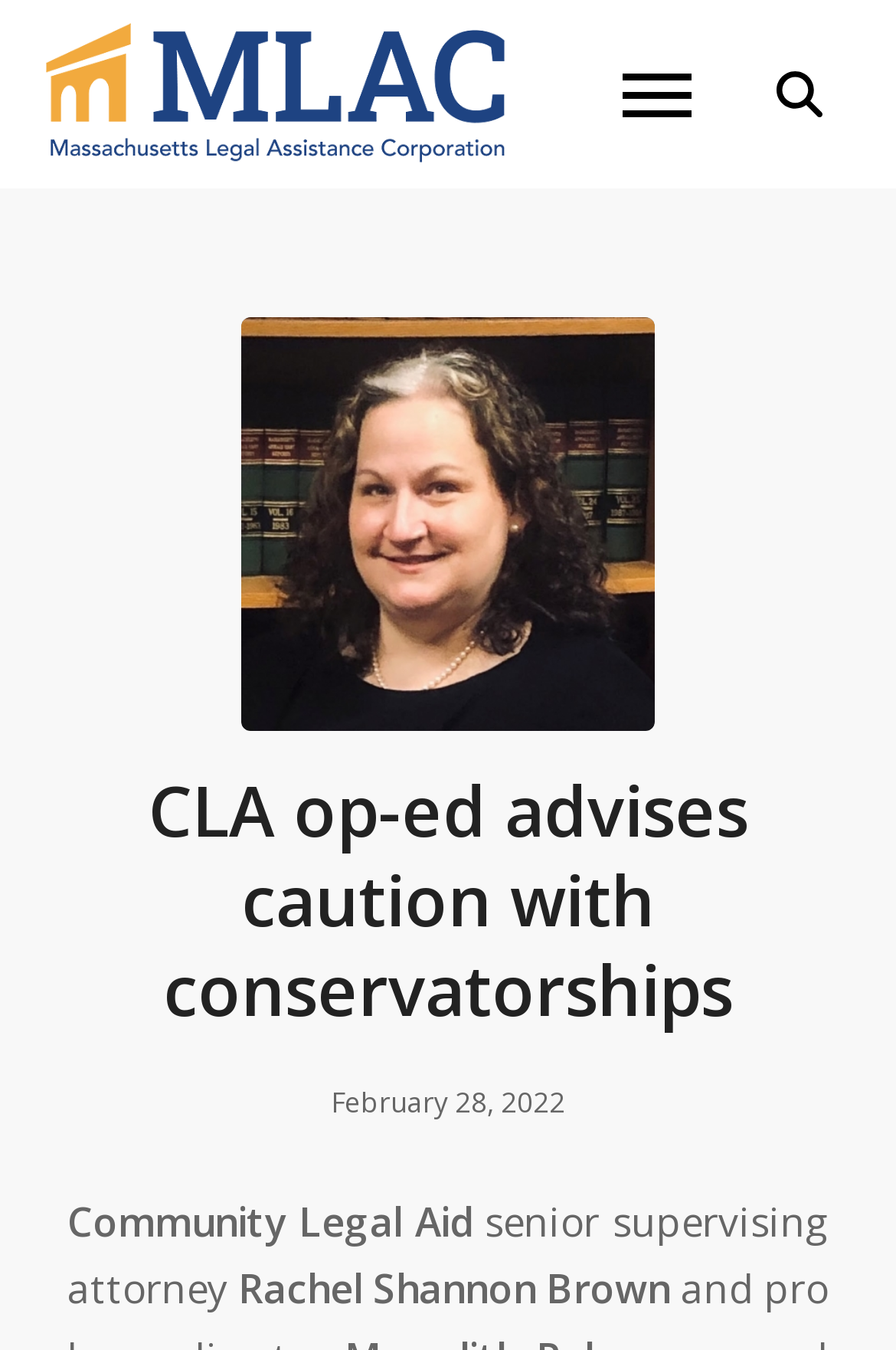Find the primary header on the webpage and provide its text.

CLA op-ed advises caution with conservatorships